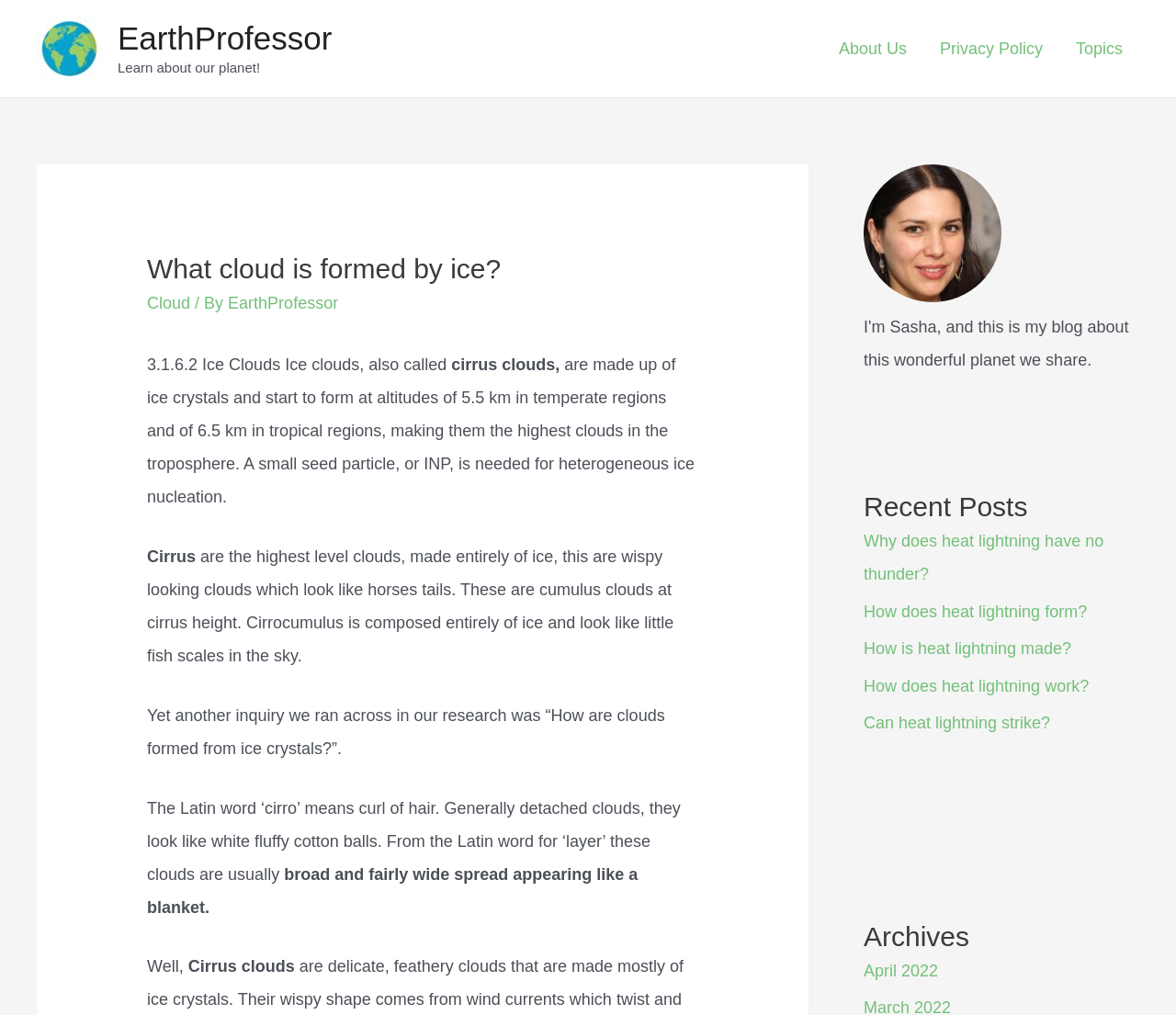Provide a thorough and detailed response to the question by examining the image: 
What is the Latin word for 'curl of hair'?

The webpage mentions that the Latin word 'cirro' means curl of hair, and it is related to the term 'cirrus' which refers to a type of cloud.